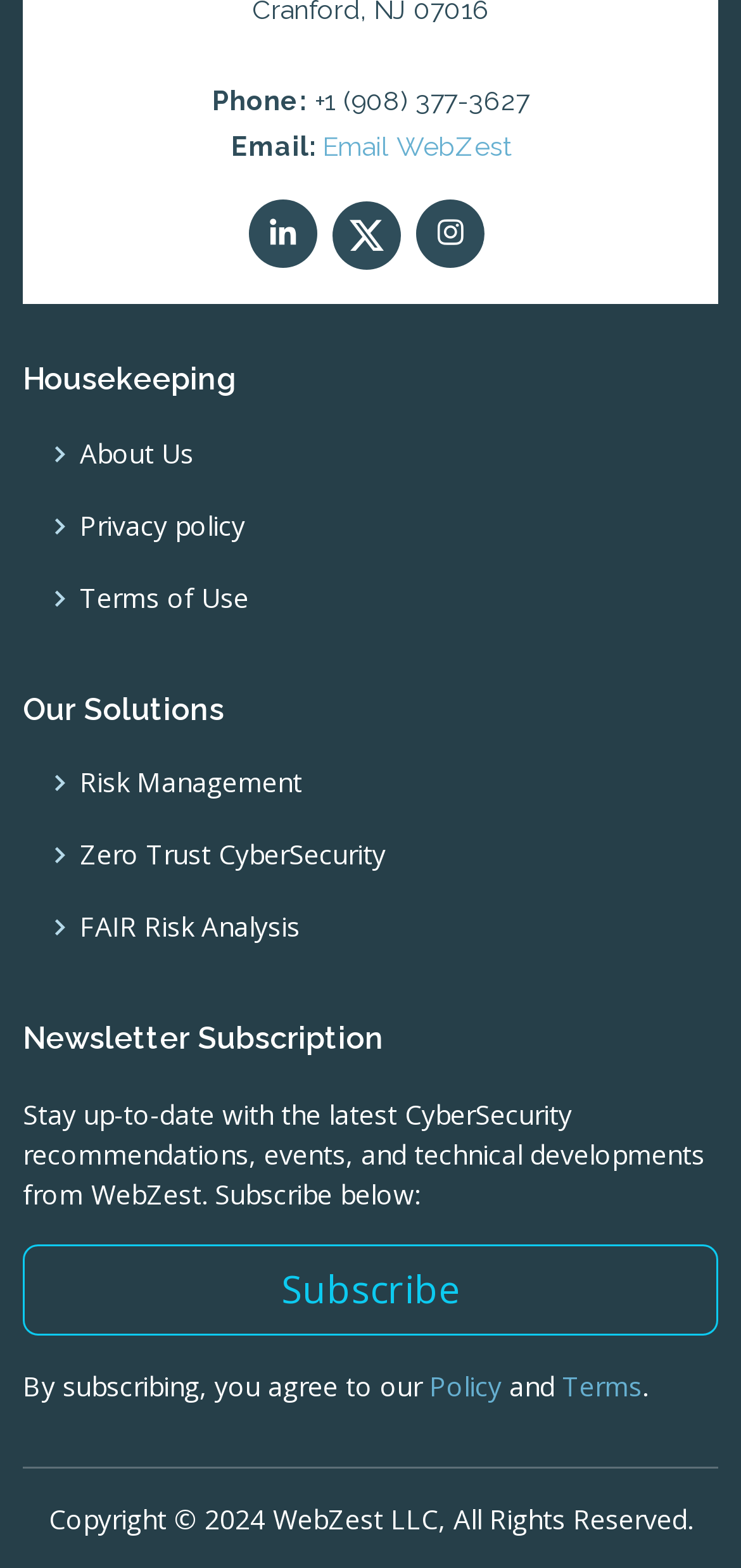Identify the bounding box coordinates for the element that needs to be clicked to fulfill this instruction: "Search for a keyword". Provide the coordinates in the format of four float numbers between 0 and 1: [left, top, right, bottom].

None